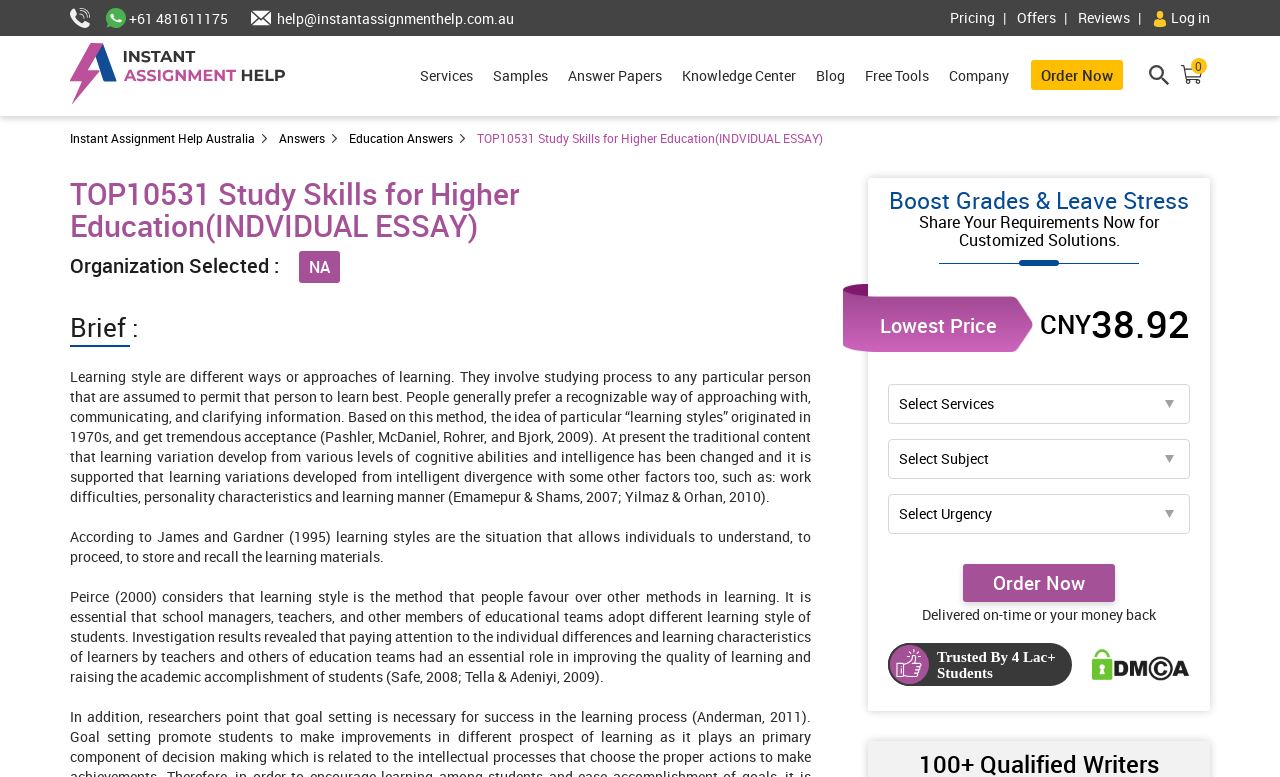Identify the bounding box for the UI element described as: "help@instantassignmenthelp.com.au". The coordinates should be four float numbers between 0 and 1, i.e., [left, top, right, bottom].

[0.18, 0.012, 0.402, 0.036]